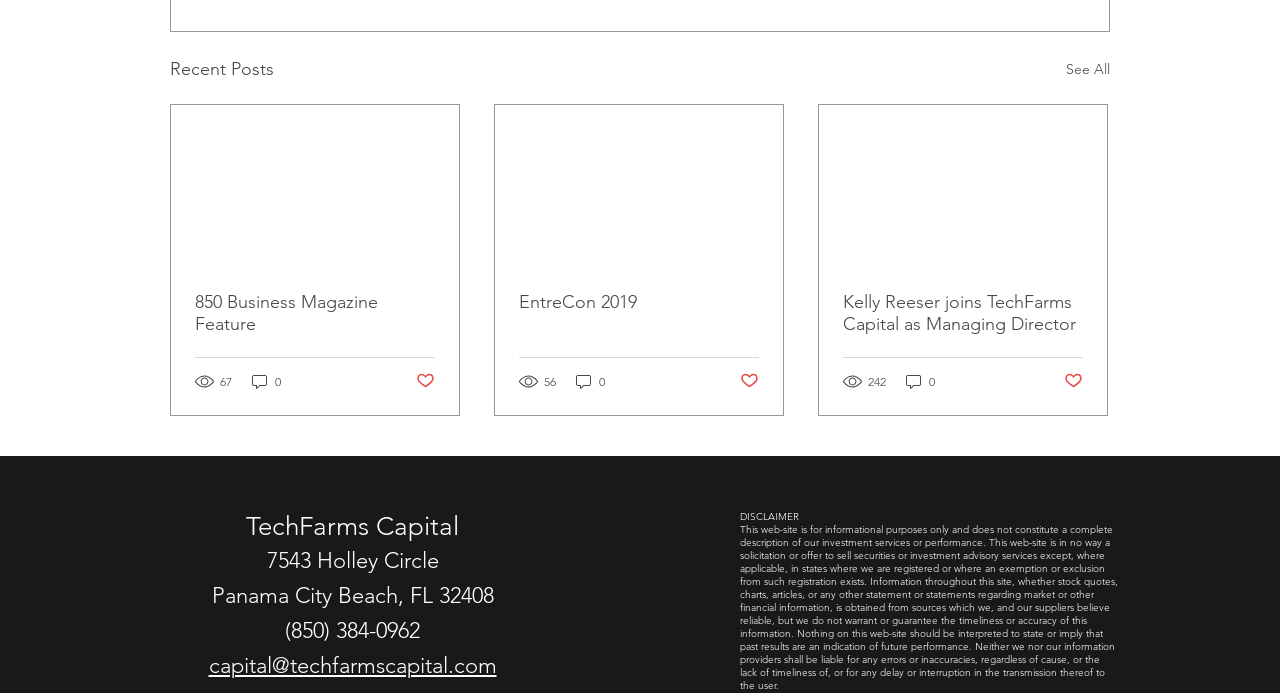Determine the bounding box coordinates of the target area to click to execute the following instruction: "Click on the 'See All' link."

[0.833, 0.079, 0.867, 0.121]